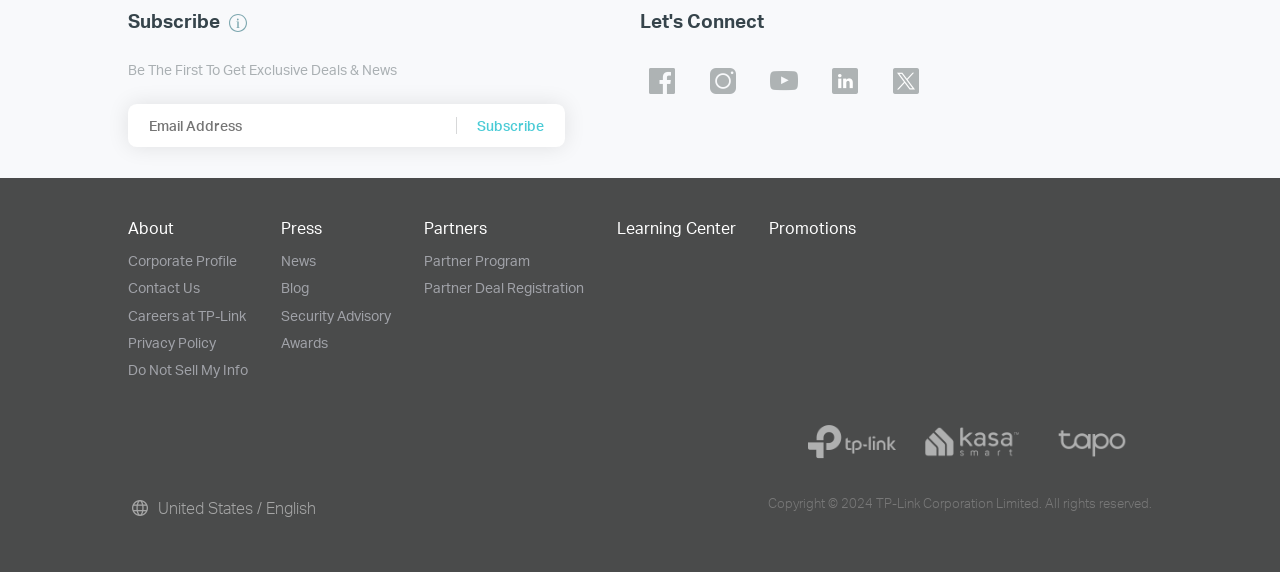Please mark the clickable region by giving the bounding box coordinates needed to complete this instruction: "Switch to United States / English".

[0.1, 0.866, 0.247, 0.912]